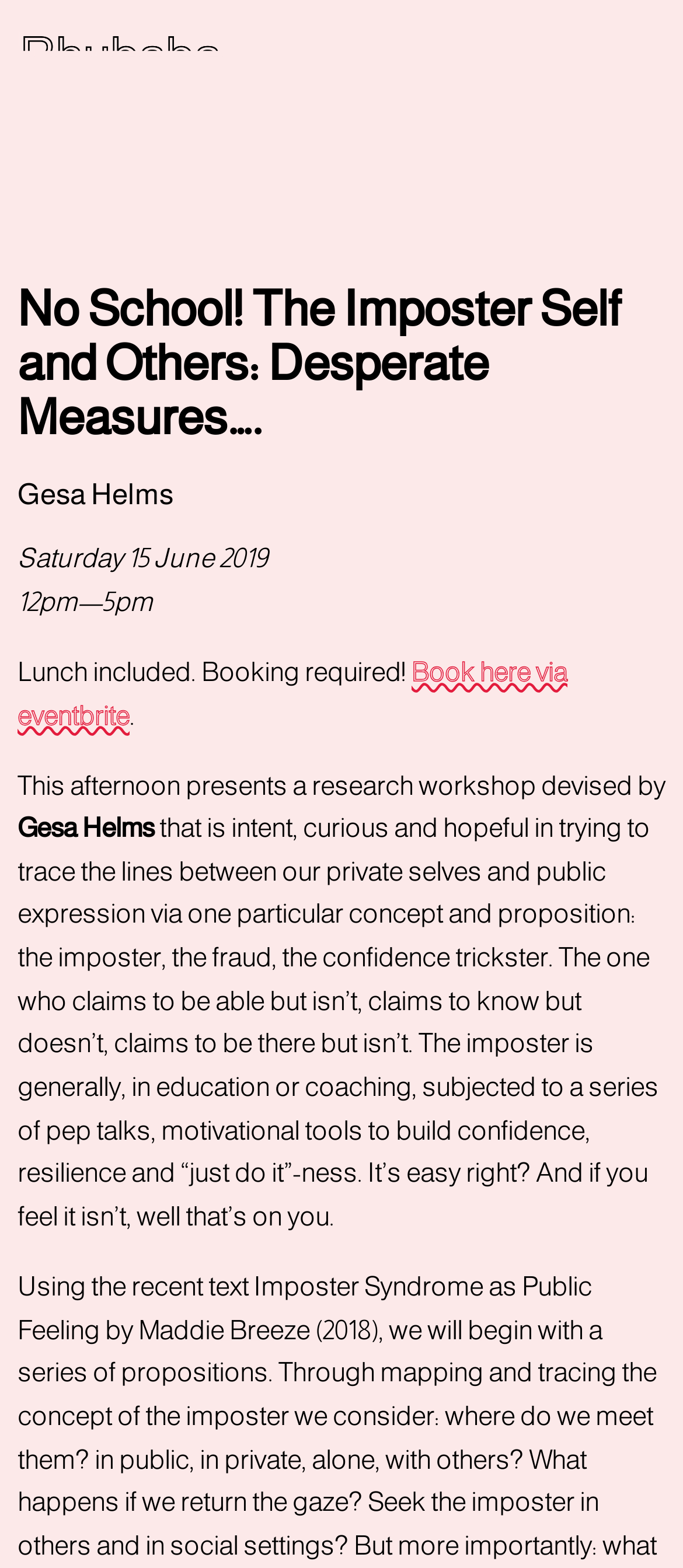Find the bounding box coordinates of the UI element according to this description: "alt="Rhubaba logo"".

[0.026, 0.046, 0.333, 0.064]